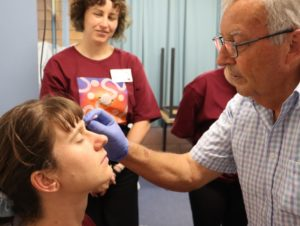What is the woman in the background doing?
Please craft a detailed and exhaustive response to the question.

The woman in the maroon shirt is observing the demonstration, which suggests that she is likely a student or a colleague who is learning from the healthcare professional's technique and gaining insights into remote healthcare practices.